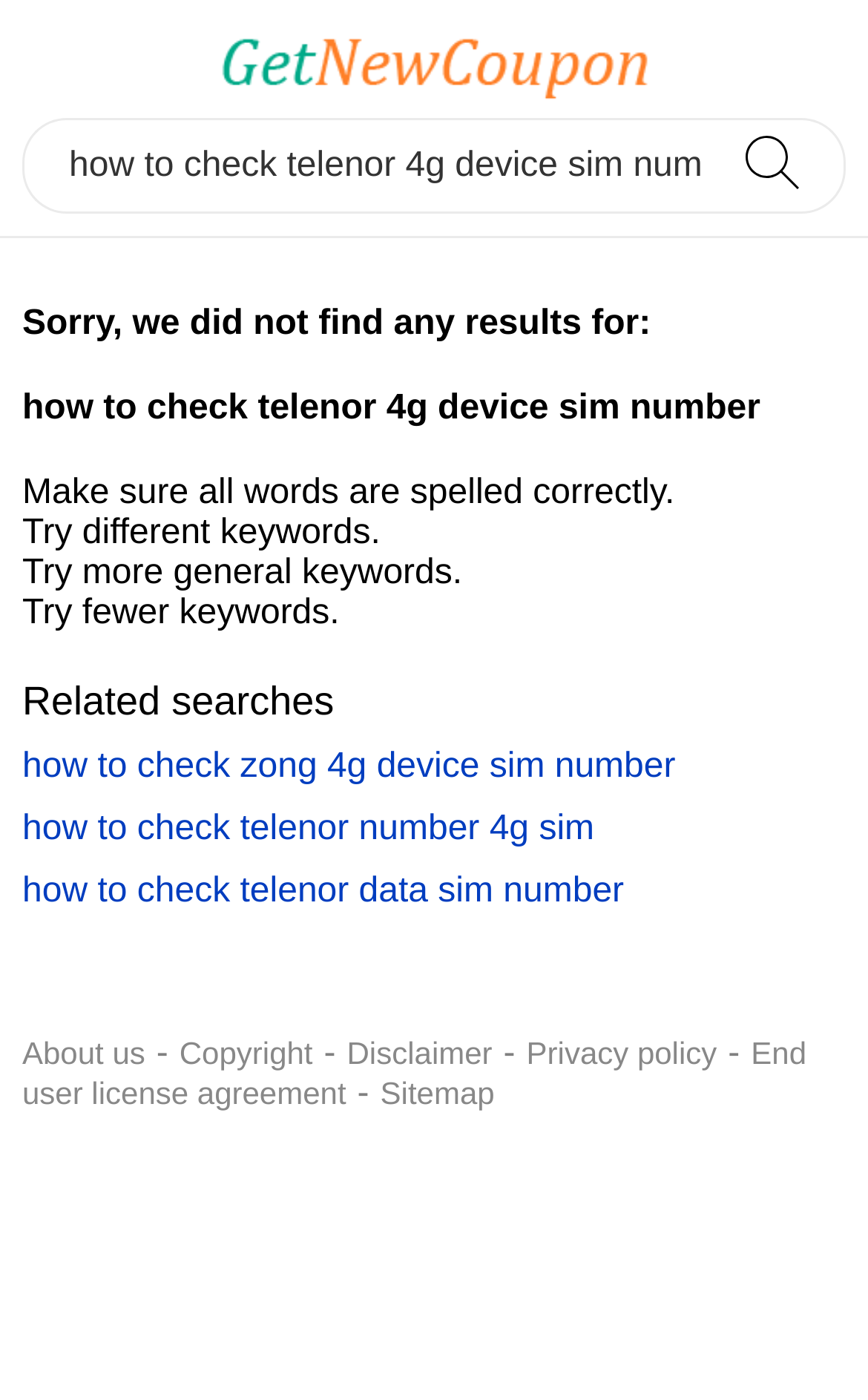Using the information from the screenshot, answer the following question thoroughly:
What is the icon next to the search button?

The search button has an icon next to it, which is a magnifying glass. This is a common icon used to represent search functionality.